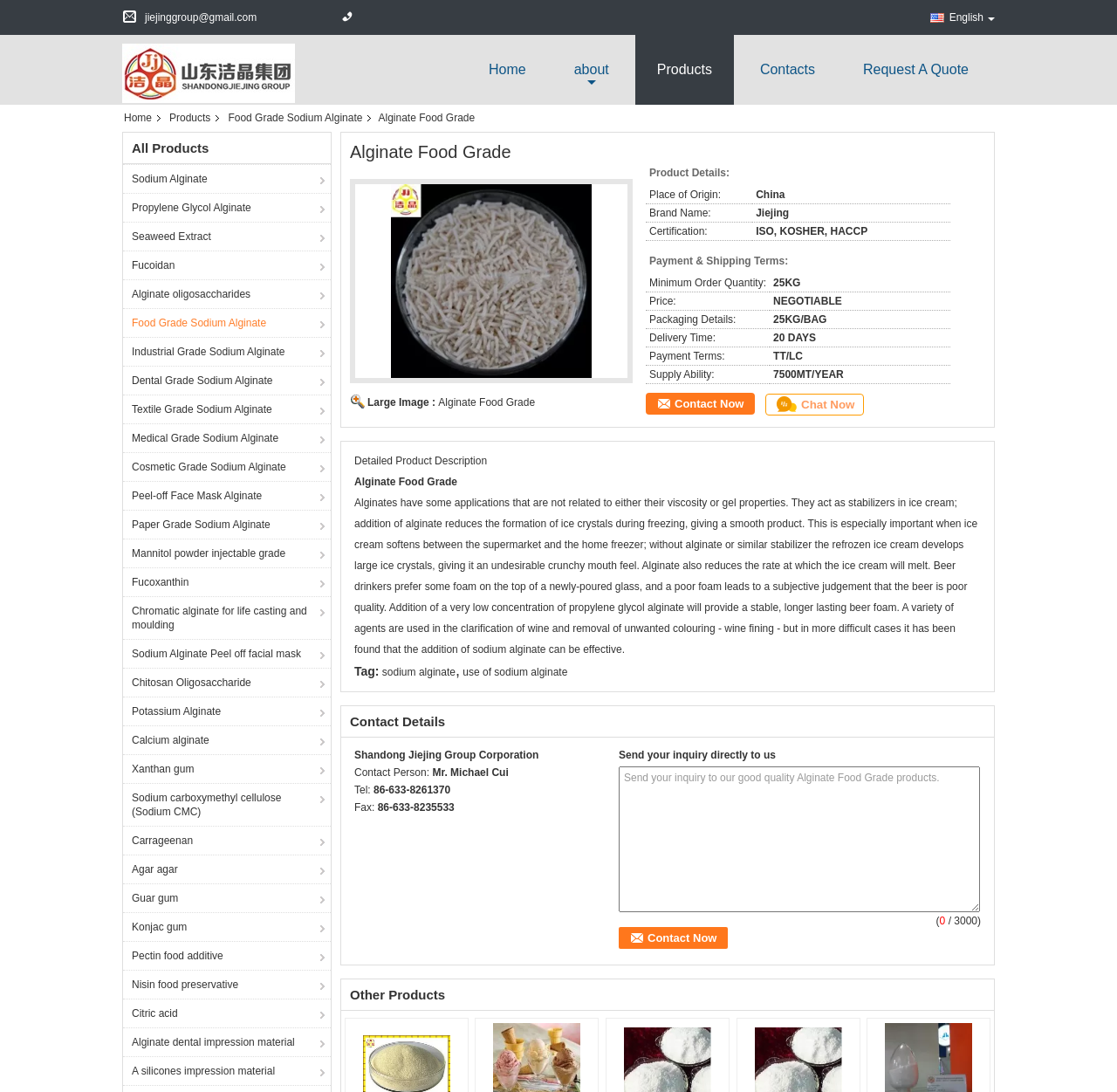What is the certification of the product?
Please give a well-detailed answer to the question.

I found the certification by looking at the product details section, where there is a table with several rows. The third row has a header 'Certification:' and the corresponding cell contains the certifications 'ISO, KOSHER, HACCP'.